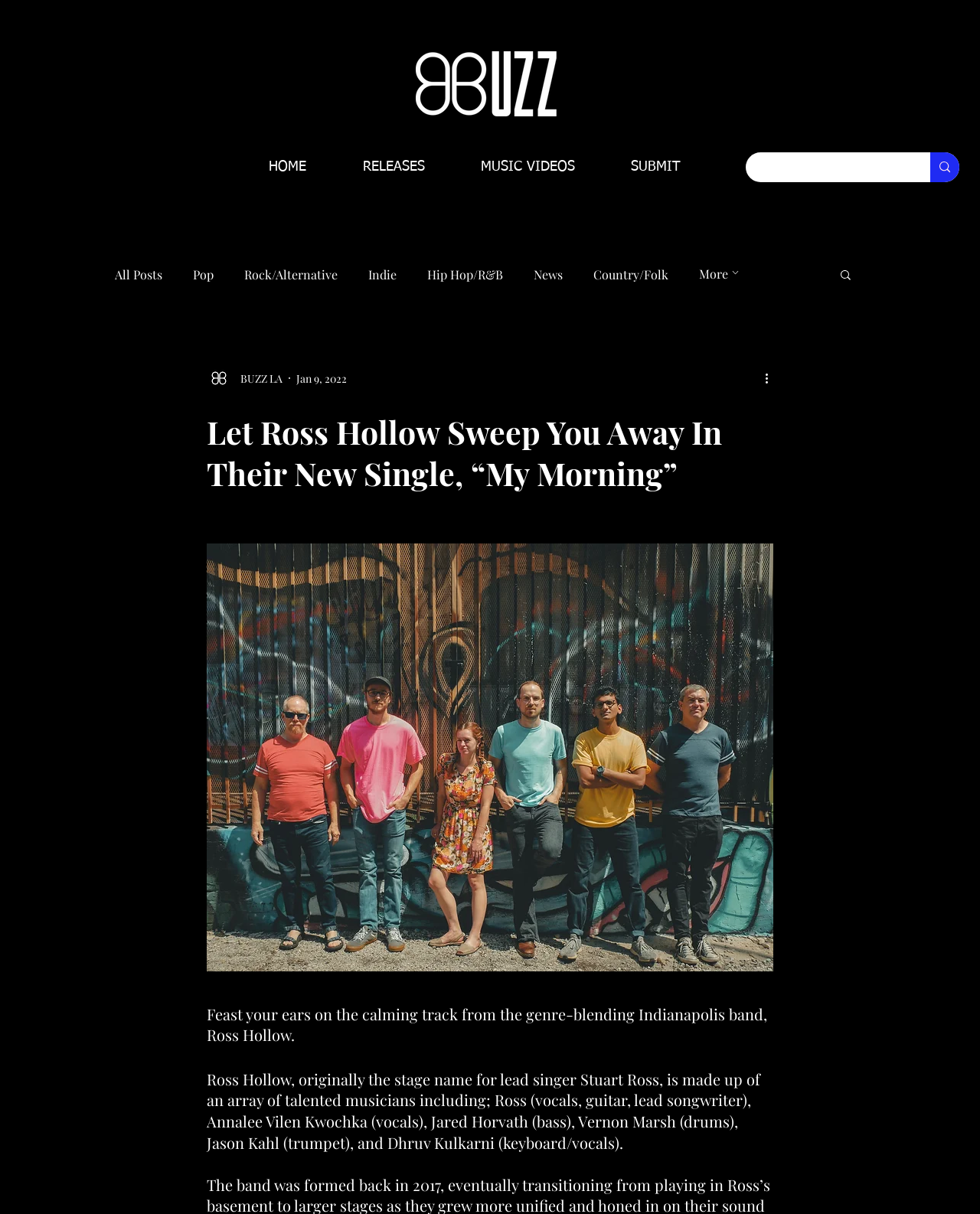Refer to the image and offer a detailed explanation in response to the question: What is the name of the lead singer of Ross Hollow?

I found the answer by reading the static text that describes Ross Hollow as originally being the stage name for lead singer Stuart Ross. This text clearly indicates that Stuart Ross is the lead singer of the band.